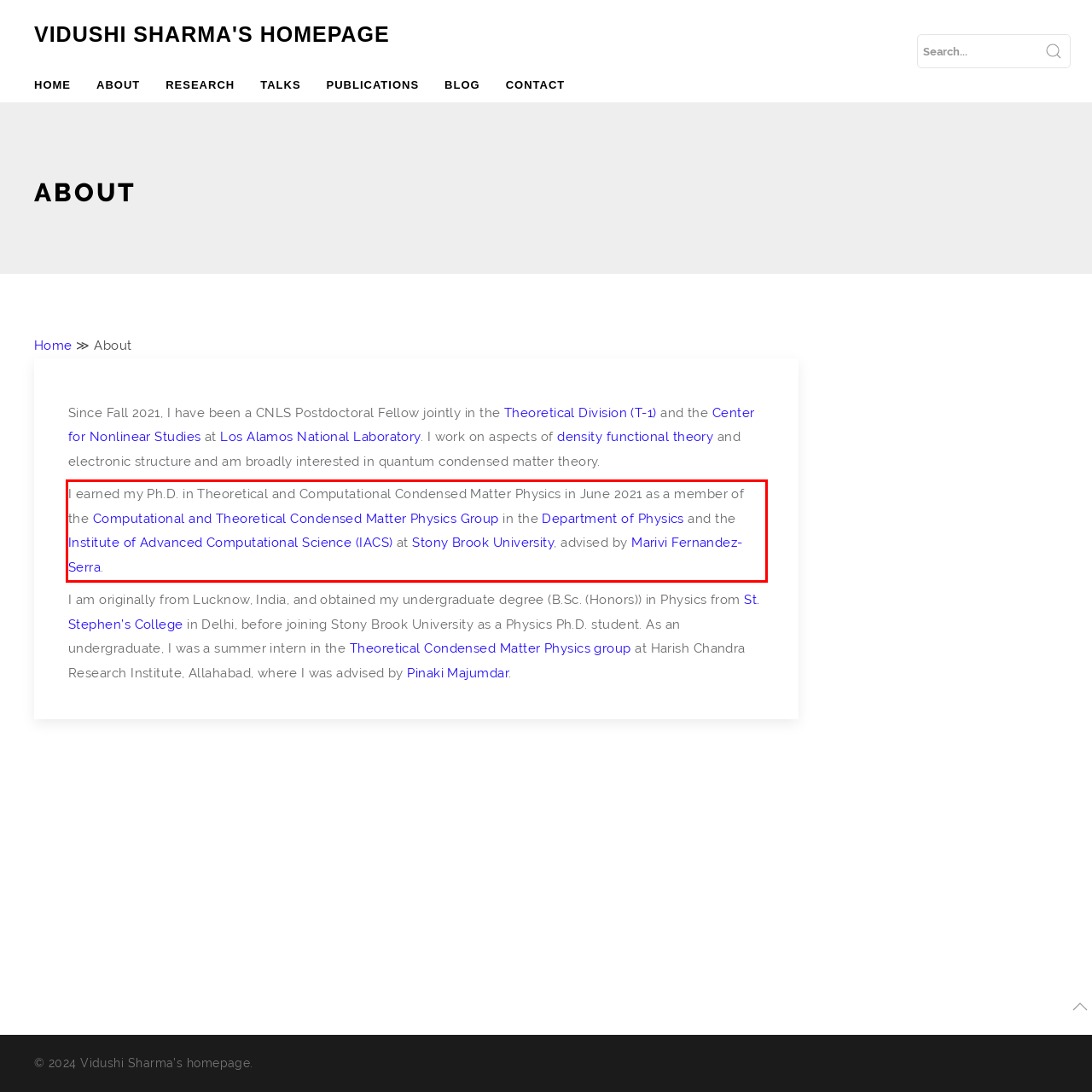Inspect the webpage screenshot that has a red bounding box and use OCR technology to read and display the text inside the red bounding box.

I earned my Ph.D. in Theoretical and Computational Condensed Matter Physics in June 2021 as a member of the Computational and Theoretical Condensed Matter Physics Group in the Department of Physics and the Institute of Advanced Computational Science (IACS) at Stony Brook University, advised by Marivi Fernandez-Serra.